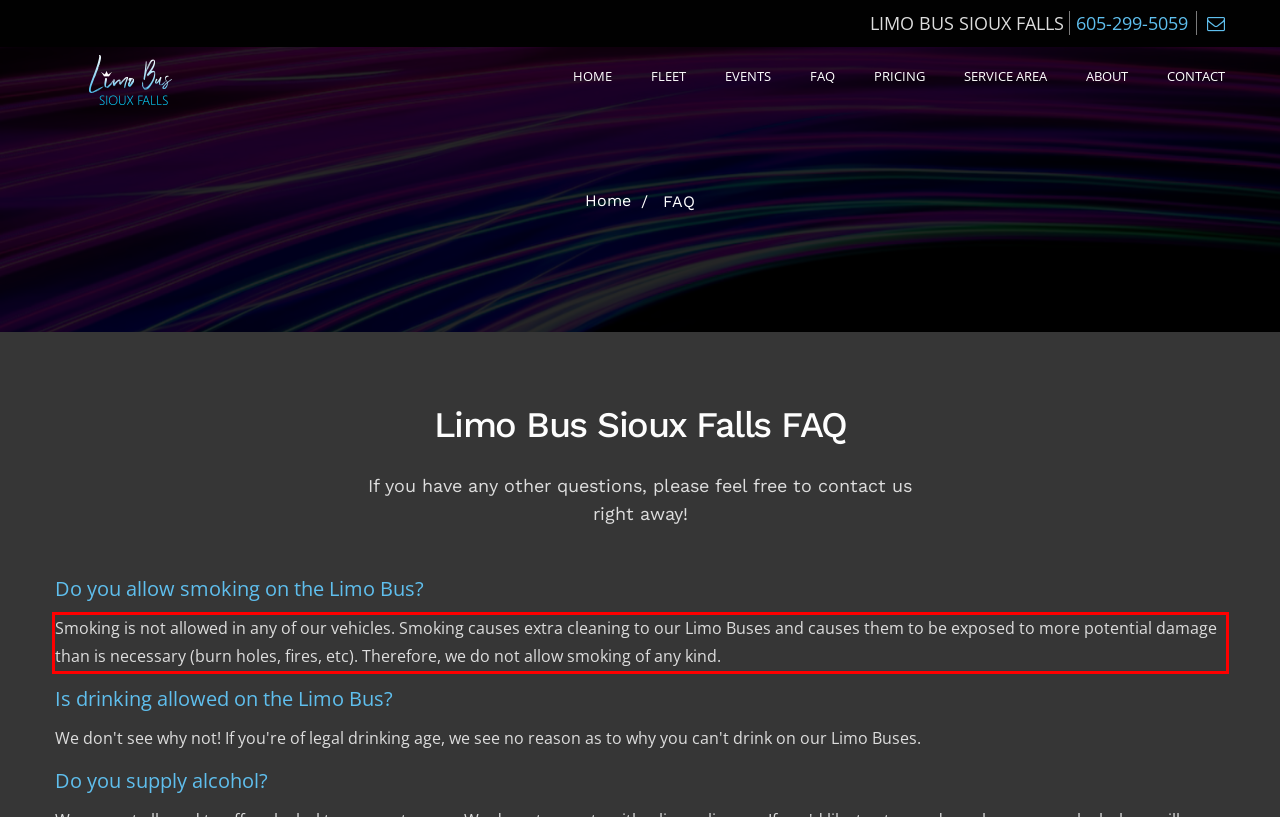Given a webpage screenshot with a red bounding box, perform OCR to read and deliver the text enclosed by the red bounding box.

Smoking is not allowed in any of our vehicles. Smoking causes extra cleaning to our Limo Buses and causes them to be exposed to more potential damage than is necessary (burn holes, fires, etc). Therefore, we do not allow smoking of any kind.